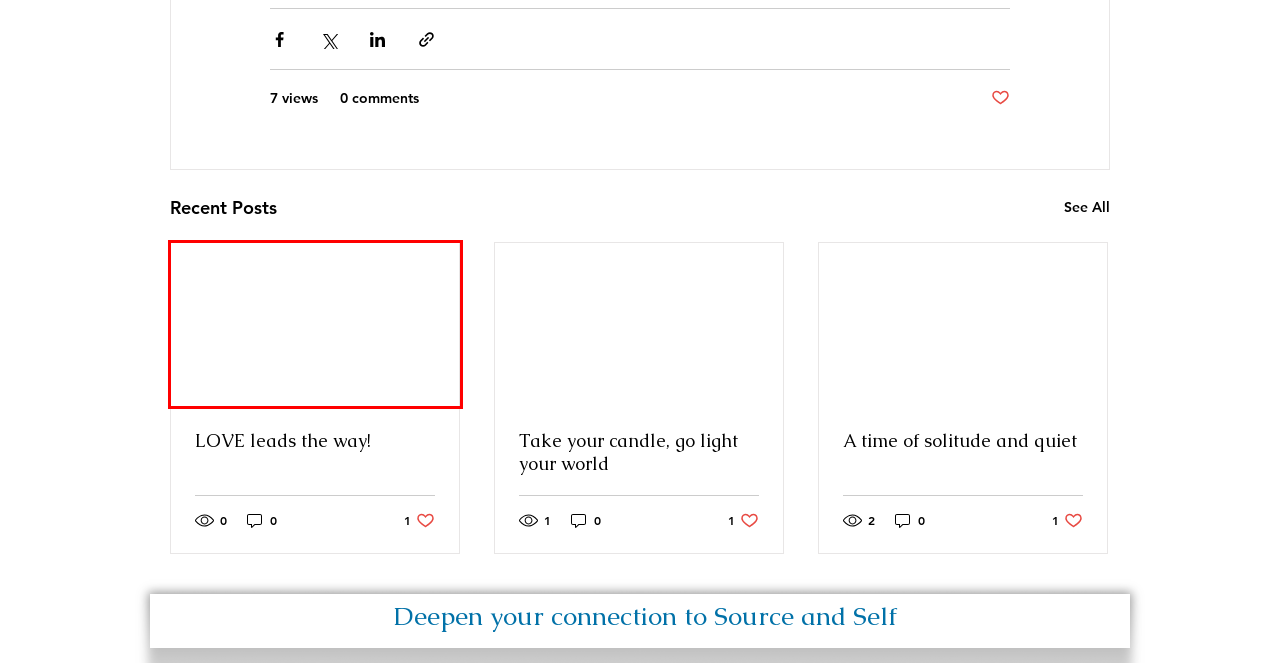Review the screenshot of a webpage that includes a red bounding box. Choose the most suitable webpage description that matches the new webpage after clicking the element within the red bounding box. Here are the candidates:
A. LOVE leads the way!
B. A time of solitude and quiet
C. INTUITIVE TUESDAY Tickets, Tue, Jan 16, 2024 at 6:30 PM | Eventbrite
D. Access Bars | Access Soul
E. GALACTIC GATHERING/CE5 Tickets, Sat, Jan 20, 2024 at 2:00 PM | Eventbrite
F. MEDITATION MONDAY JAN 15 Tickets, Mon, Jan 15, 2024 at 6:30 PM | Eventbrite
G. Metaphysical Meetups | Access Soul
H. Take your candle, go light your world

A